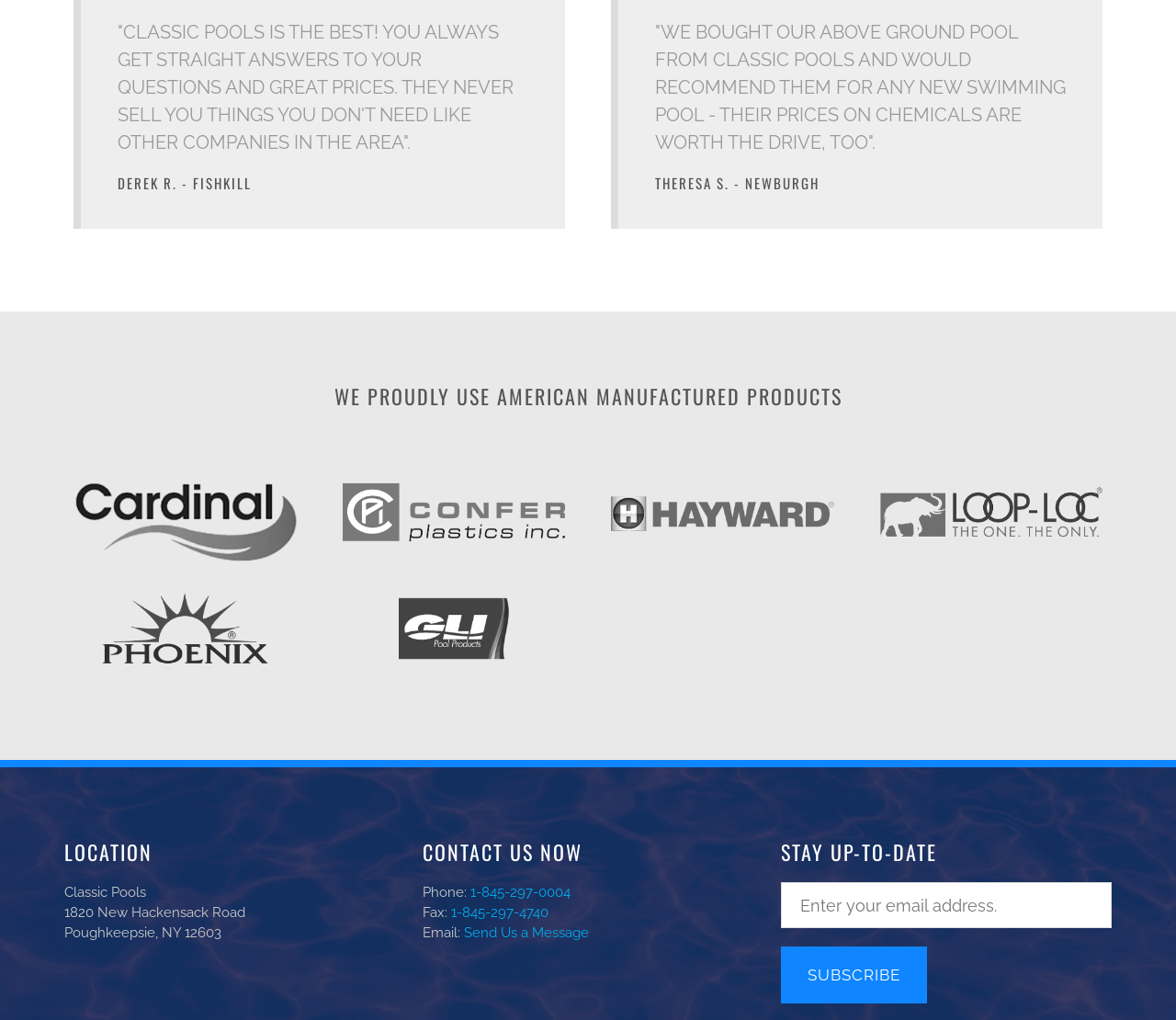What is the purpose of the textbox?
Answer the question with a thorough and detailed explanation.

I found a textbox element in the STAY UP-TO-DATE section of the webpage with a placeholder text 'Enter your email address.', which suggests that the purpose of the textbox is to enter an email address.